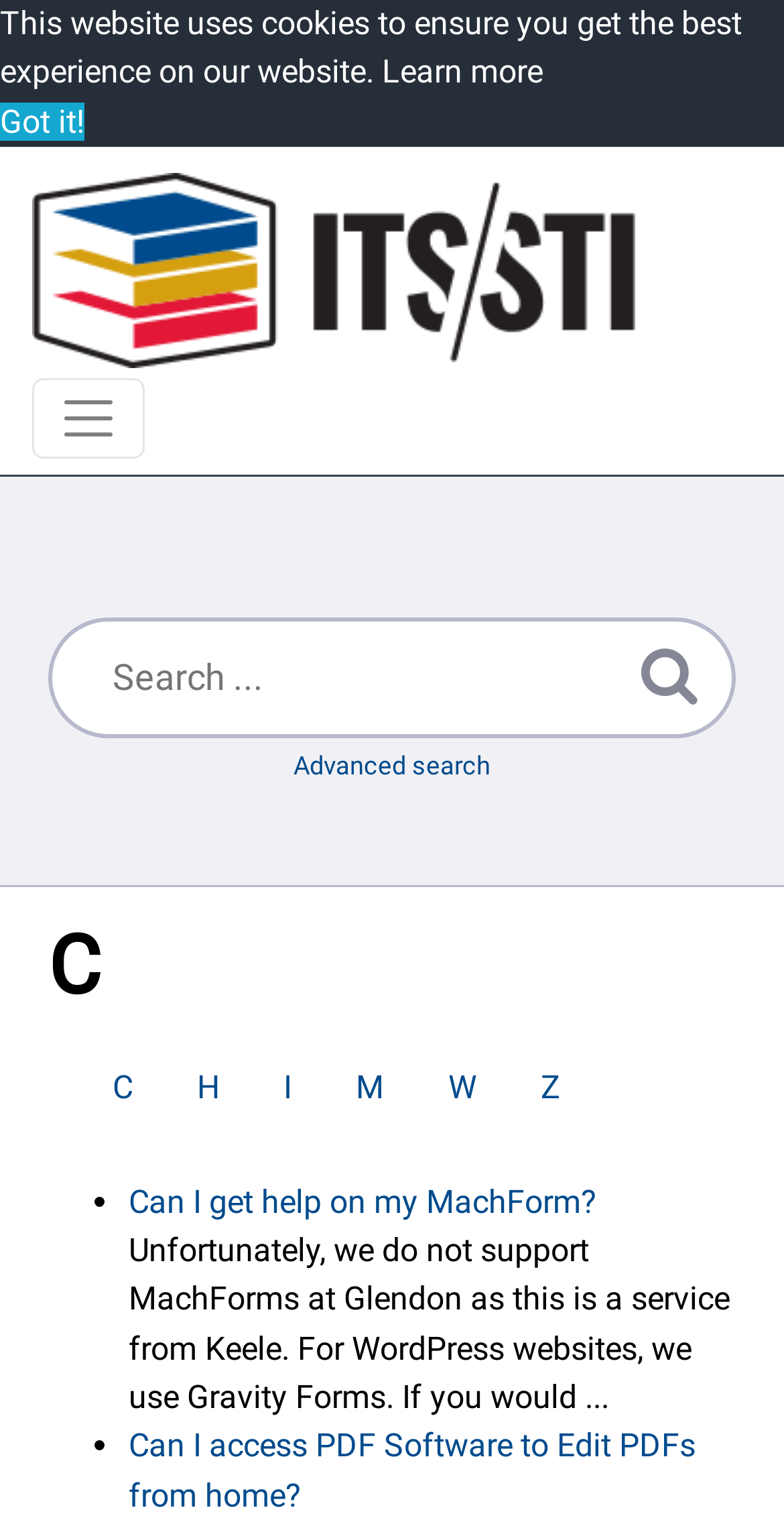Identify the bounding box coordinates of the region that needs to be clicked to carry out this instruction: "search for something". Provide these coordinates as four float numbers ranging from 0 to 1, i.e., [left, top, right, bottom].

[0.062, 0.406, 0.938, 0.485]